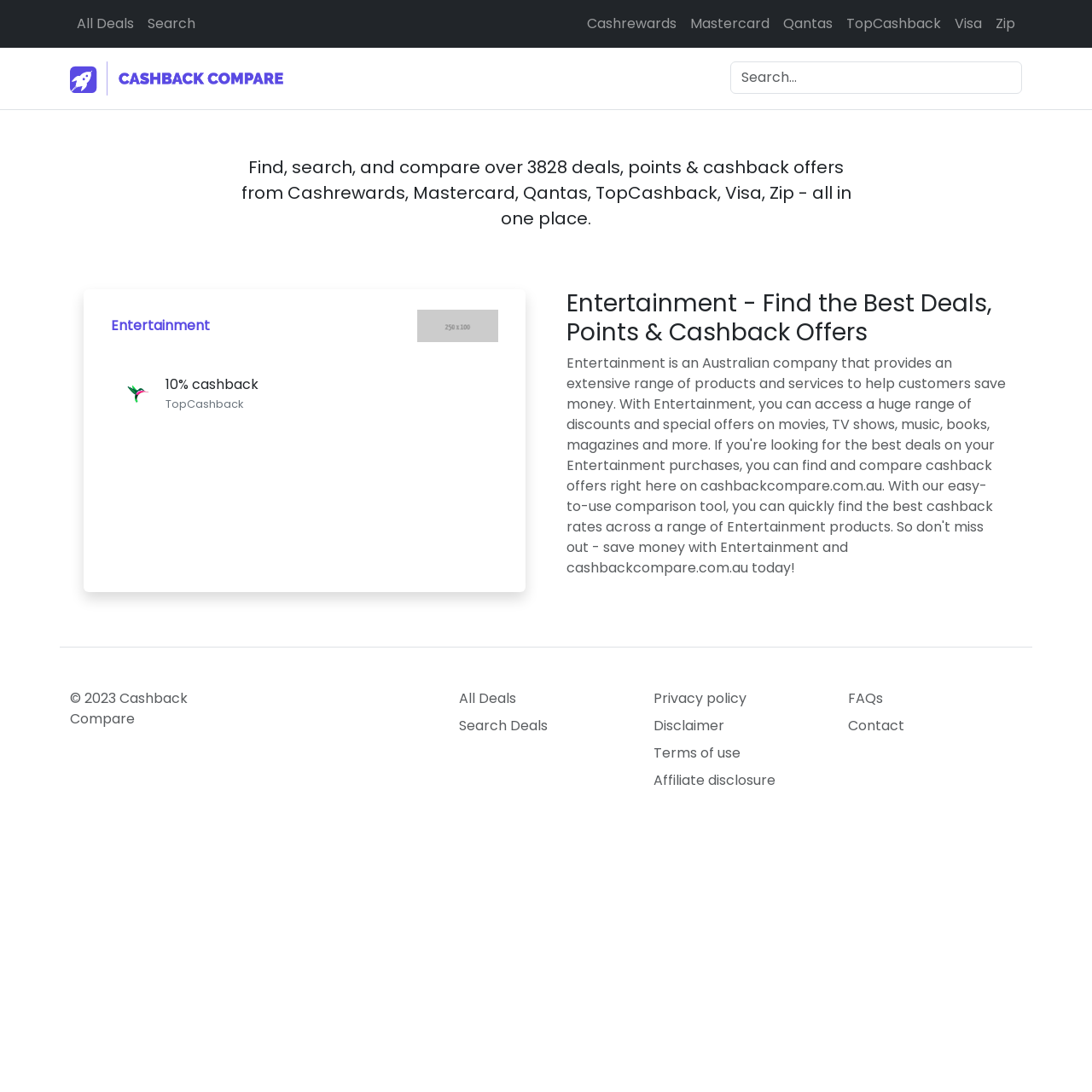Give a one-word or short phrase answer to the question: 
What is the name of the cashback offer with 10% cashback?

TopCashback